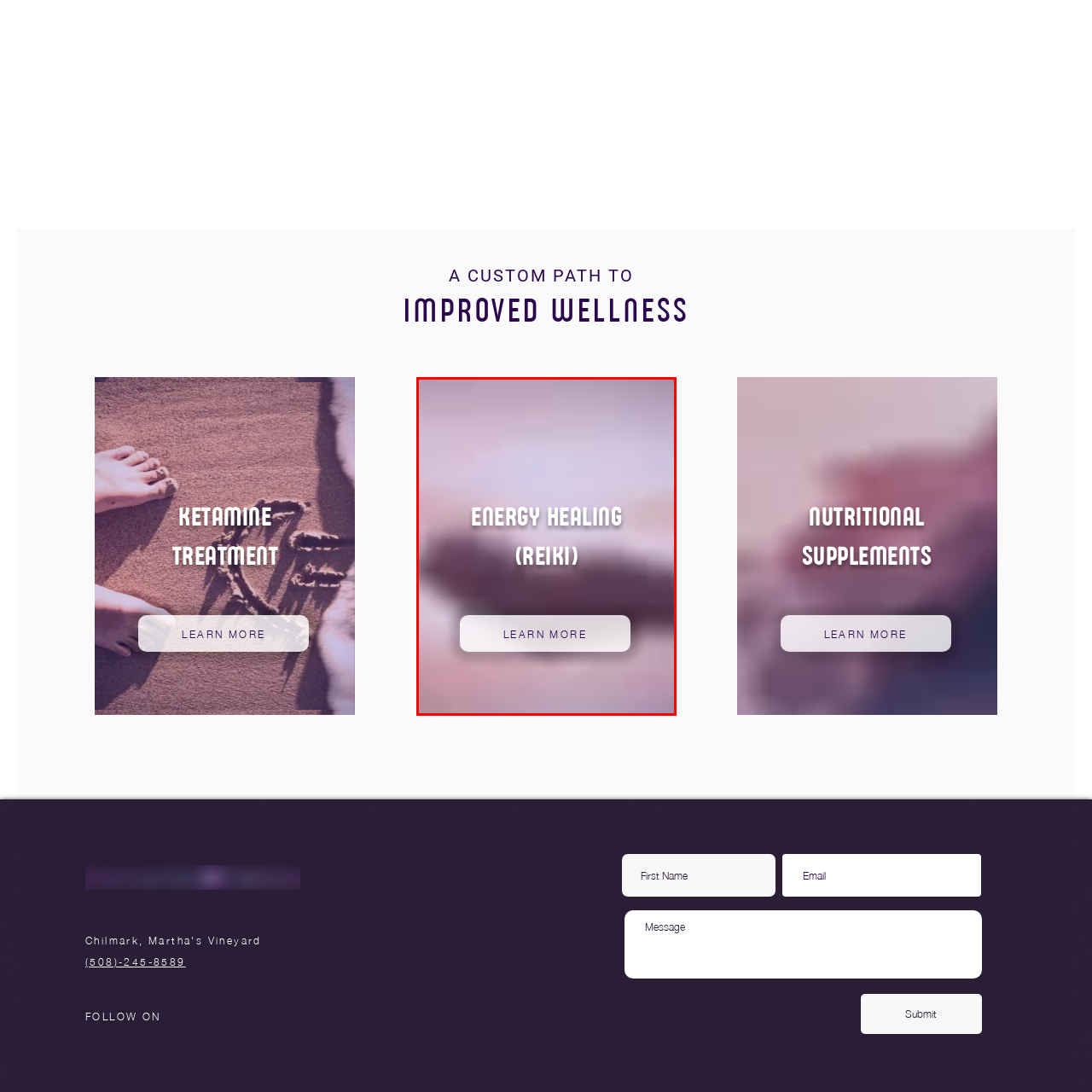What is the atmosphere created by the background?
Take a close look at the image within the red bounding box and respond to the question with detailed information.

The soft, blurred background creates a calming atmosphere, which is reflective of the soothing nature of Reiki therapy, aiming to promote relaxation and healing through energy balance.